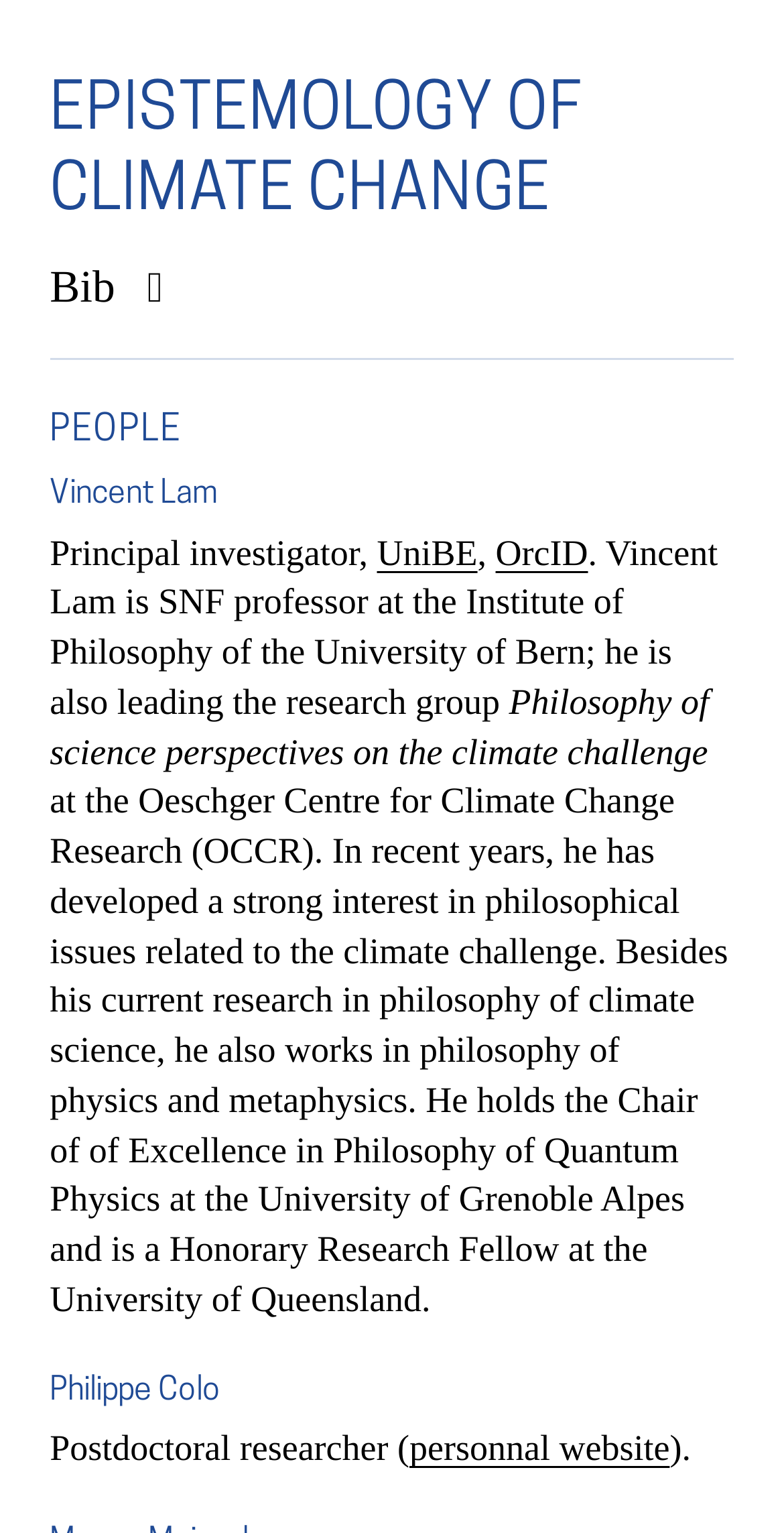Respond with a single word or short phrase to the following question: 
What is the name of the university where Vincent Lam is a professor?

University of Bern